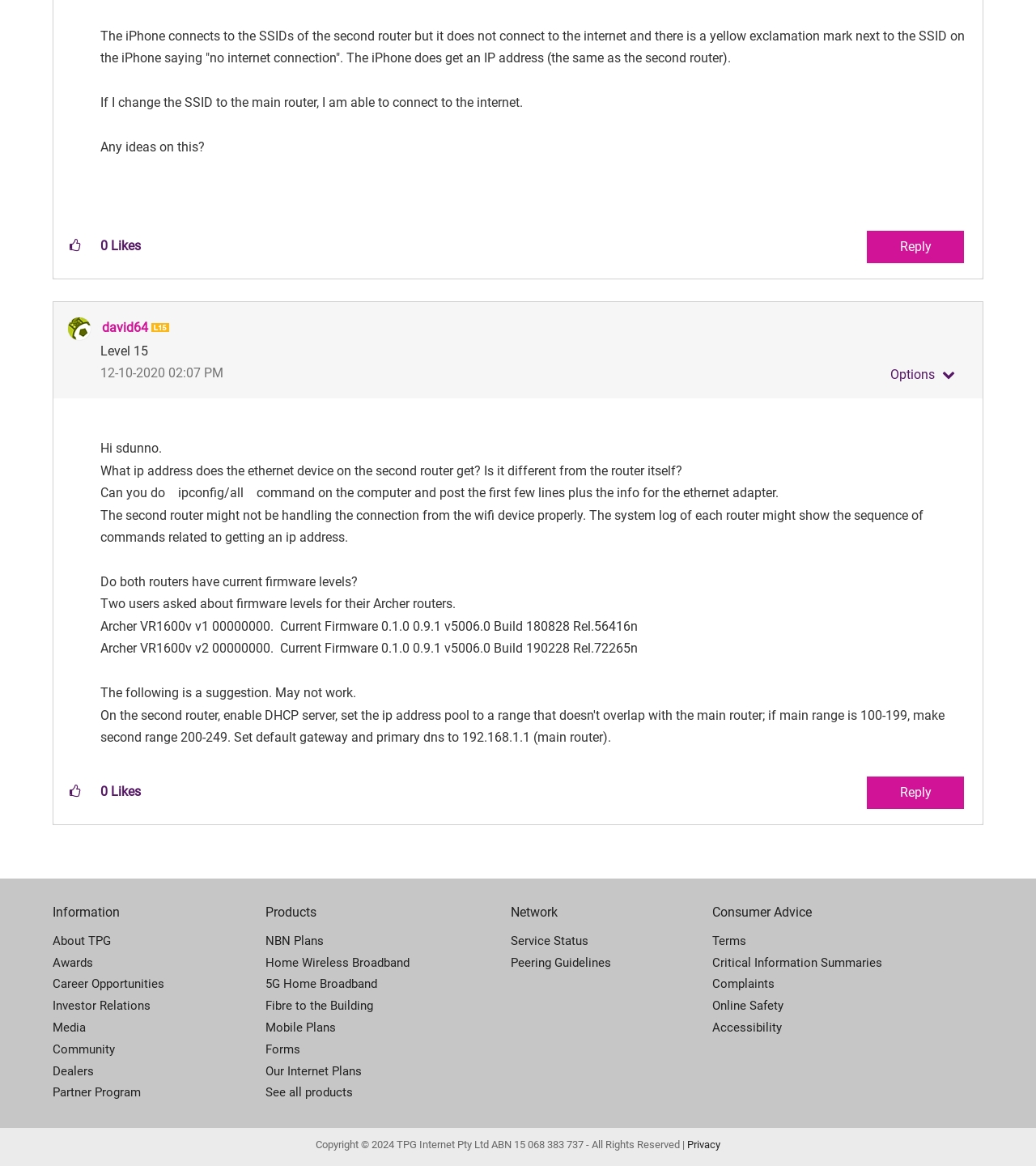Kindly determine the bounding box coordinates for the area that needs to be clicked to execute this instruction: "Select the 'Home' link".

None